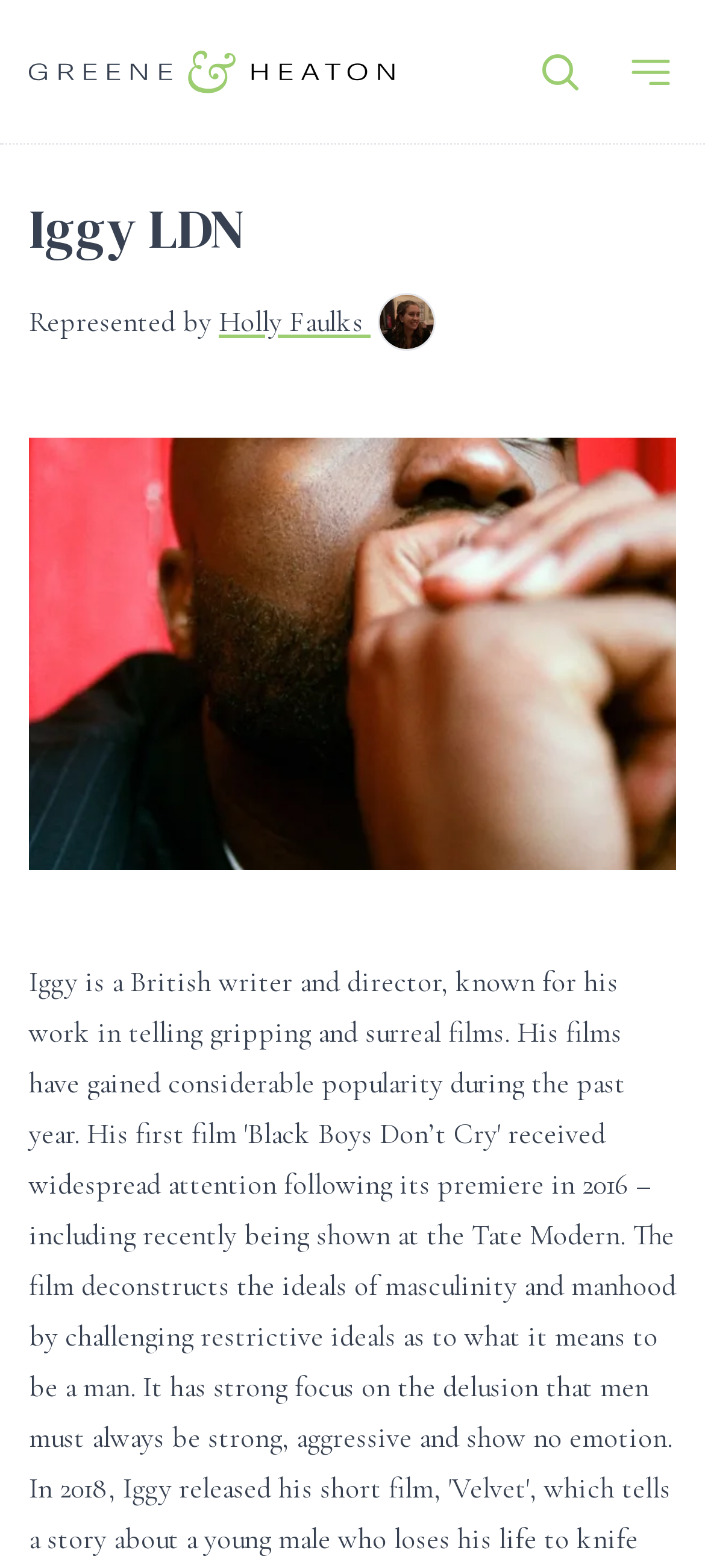Please give a concise answer to this question using a single word or phrase: 
How many navigation buttons are at the top of the webpage?

3